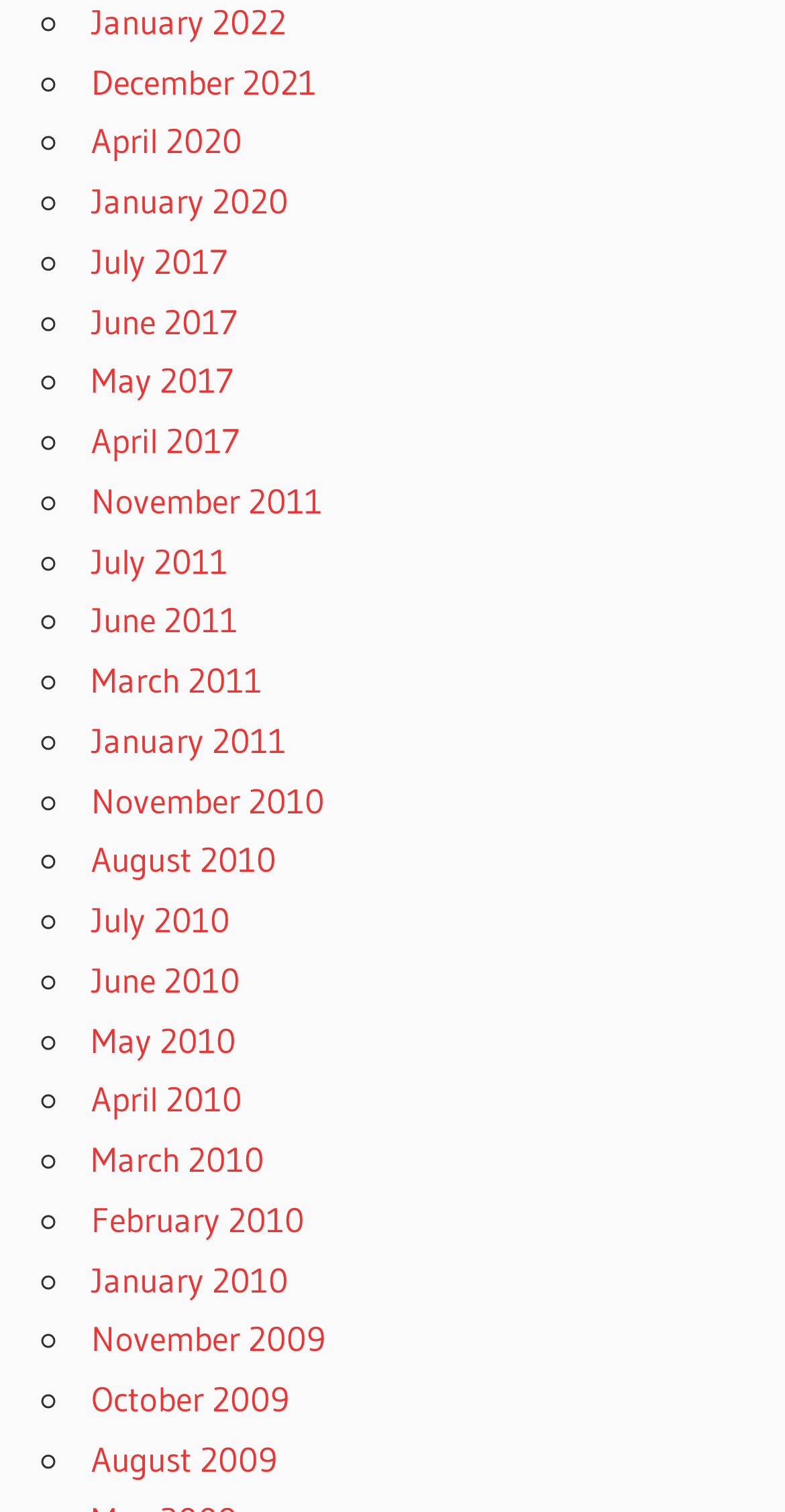Please specify the bounding box coordinates for the clickable region that will help you carry out the instruction: "View December 2021".

[0.116, 0.04, 0.403, 0.068]